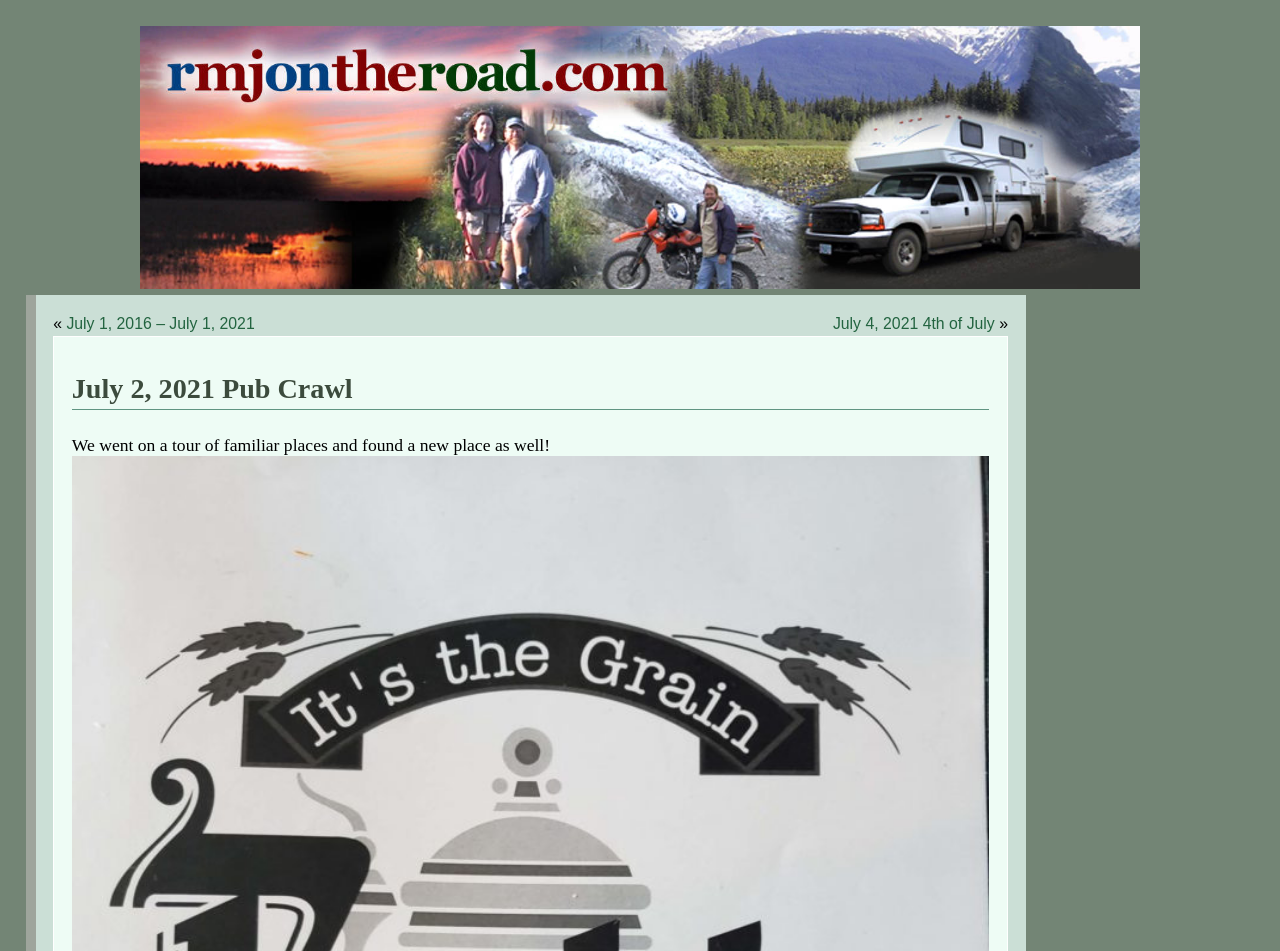What is the purpose of the tour?
Based on the image content, provide your answer in one word or a short phrase.

To visit familiar places and find a new one